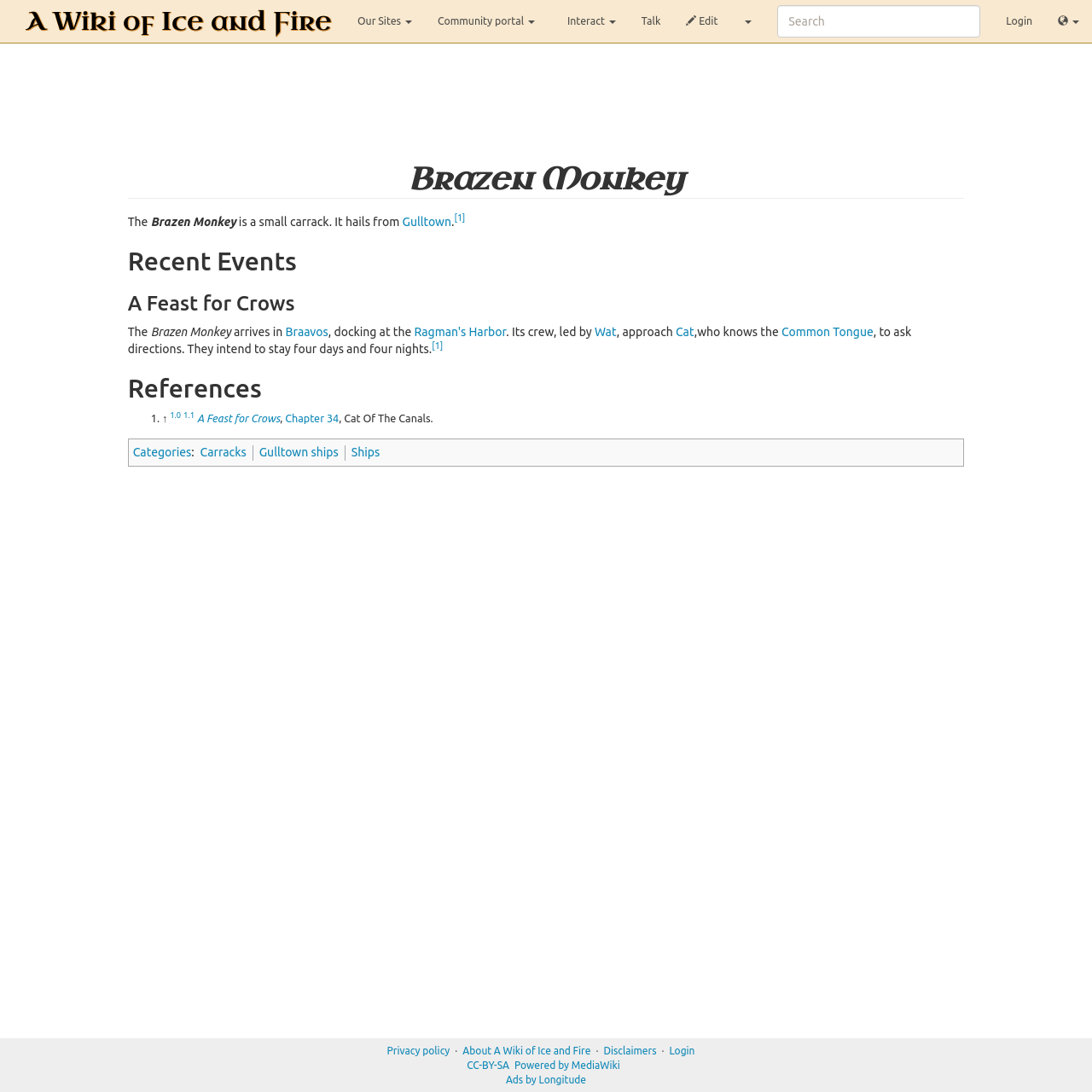Select the bounding box coordinates of the element I need to click to carry out the following instruction: "Go to the community portal".

[0.389, 0.0, 0.501, 0.039]